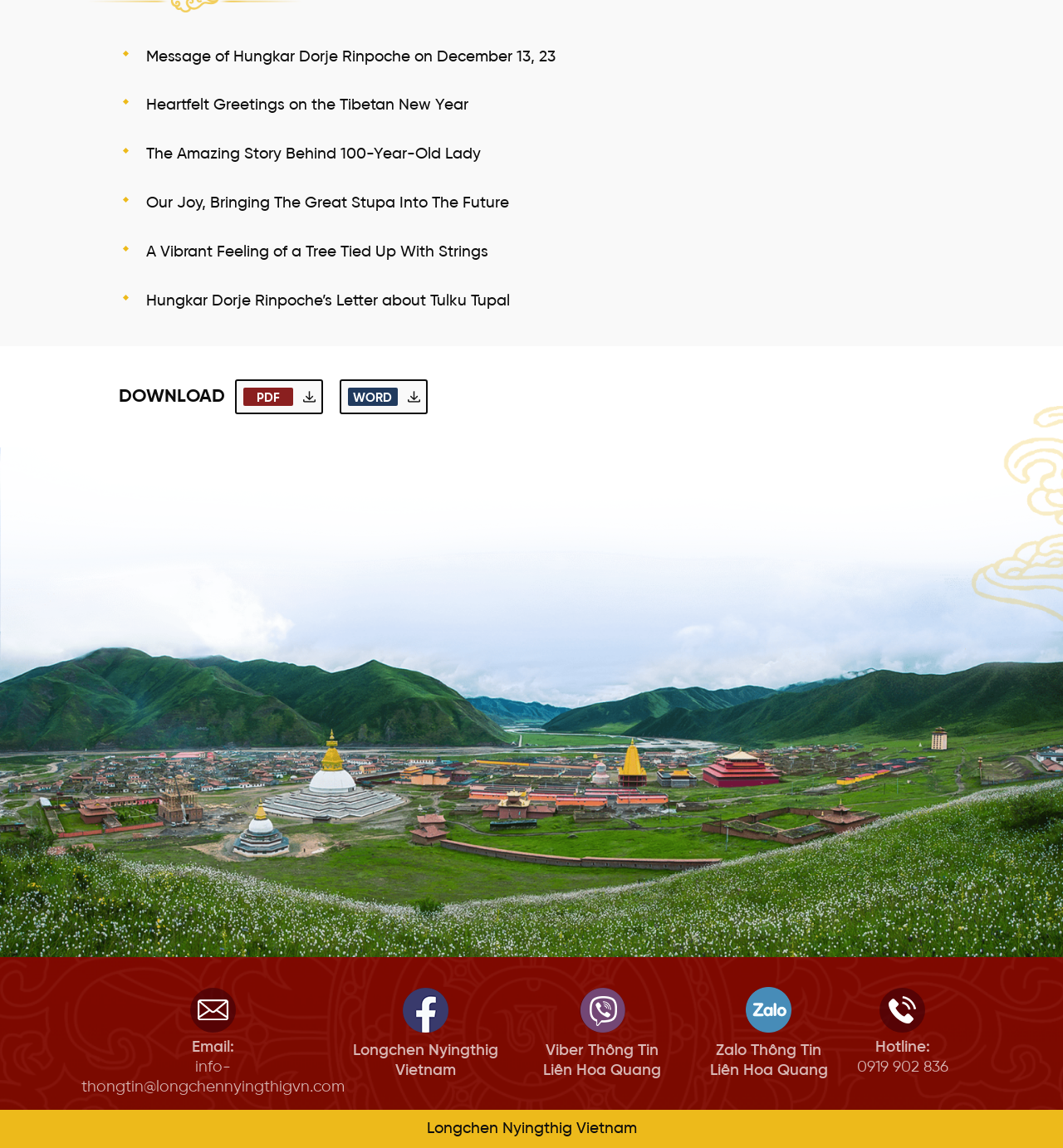Please find and report the bounding box coordinates of the element to click in order to perform the following action: "Contact via email". The coordinates should be expressed as four float numbers between 0 and 1, in the format [left, top, right, bottom].

[0.076, 0.905, 0.324, 0.954]